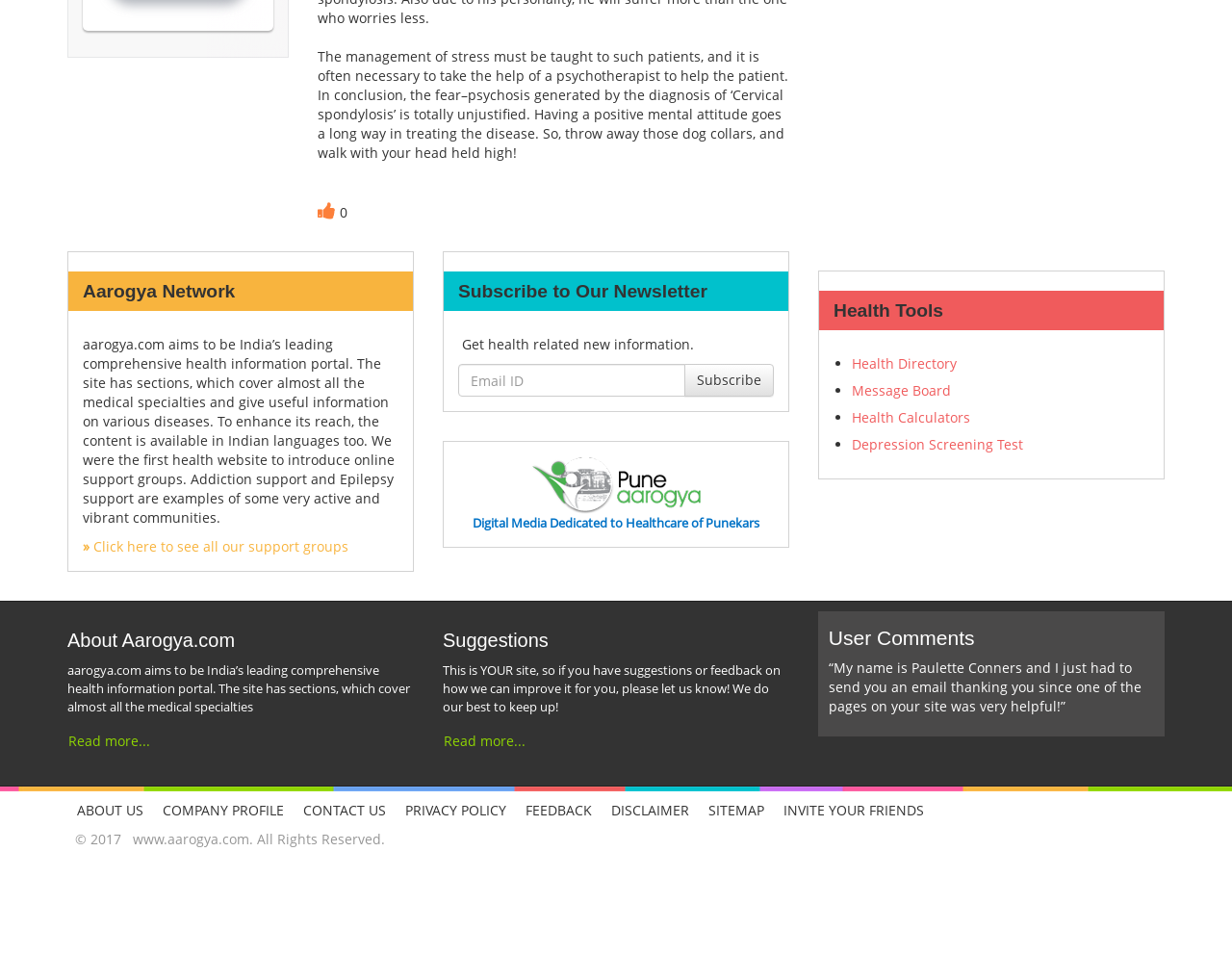For the element described, predict the bounding box coordinates as (top-left x, top-left y, bottom-right x, bottom-right y). All values should be between 0 and 1. Element description: Contact Us

[0.238, 0.829, 0.321, 0.869]